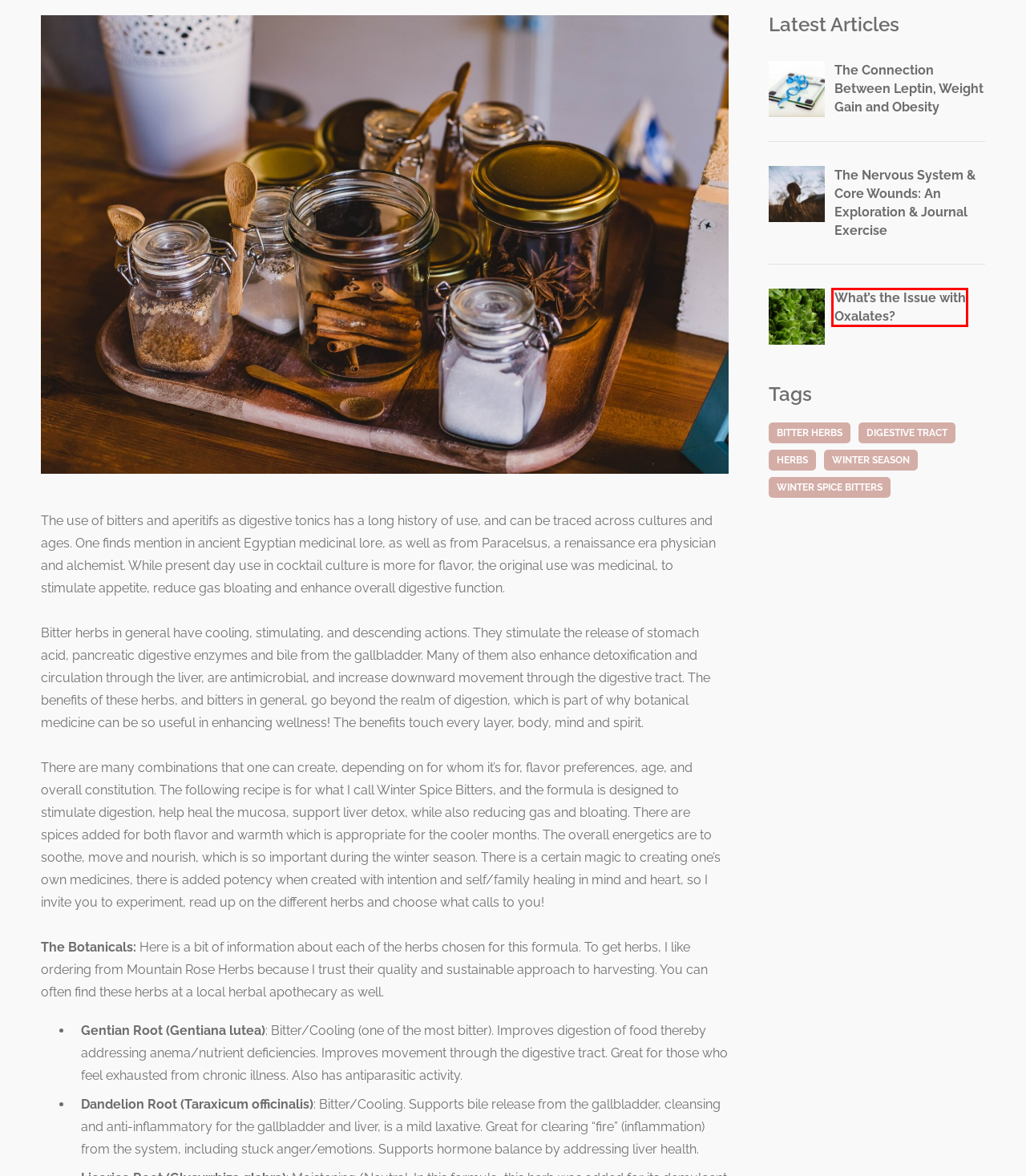Given a webpage screenshot with a red bounding box around a UI element, choose the webpage description that best matches the new webpage after clicking the element within the bounding box. Here are the candidates:
A. The Nervous System & Core Wounds: An Exploration & Journal Exercise - WellnessPlus by Dr. Jess
B. Digestive Tract - WellnessPlus by Dr. Jess
C. Using Herbs During Pregnancy: Is It Safe? - WellnessPlus by Dr. Jess
D. What’s the Issue with Oxalates? - WellnessPlus by Dr. Jess
E. The Connection Between Leptin, Weight Gain and Obesity - WellnessPlus by Dr. Jess
F. Sign In with Auth0
G. Building a Natural First Aid Kit for Home and Travel - WellnessPlus by Dr. Jess
H. Be Your Own Best Doctor - WellnessPlus by Dr. Jess

D